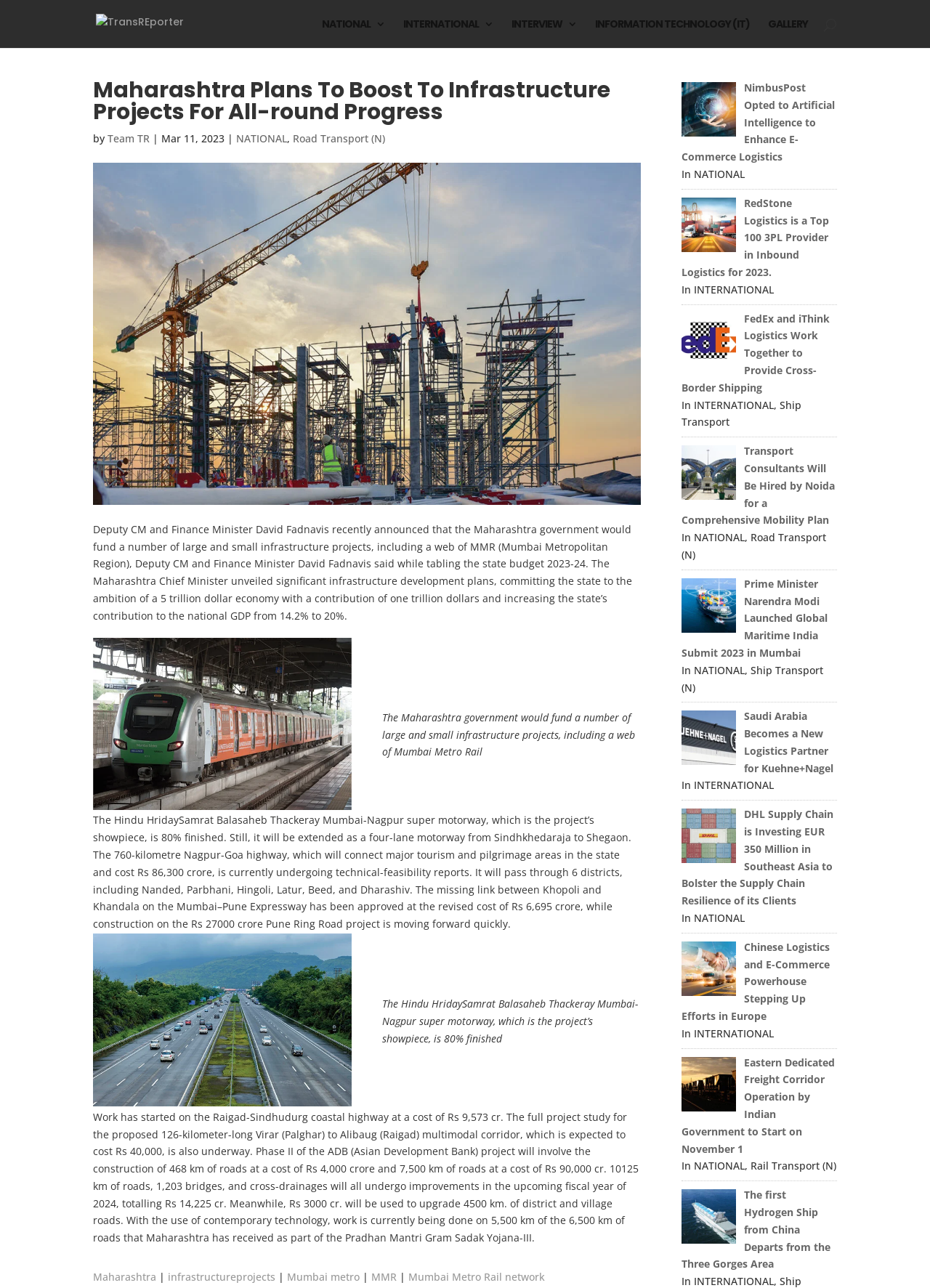Please provide the bounding box coordinates for the UI element as described: "Mumbai Metro Rail network". The coordinates must be four floats between 0 and 1, represented as [left, top, right, bottom].

[0.439, 0.986, 0.586, 0.997]